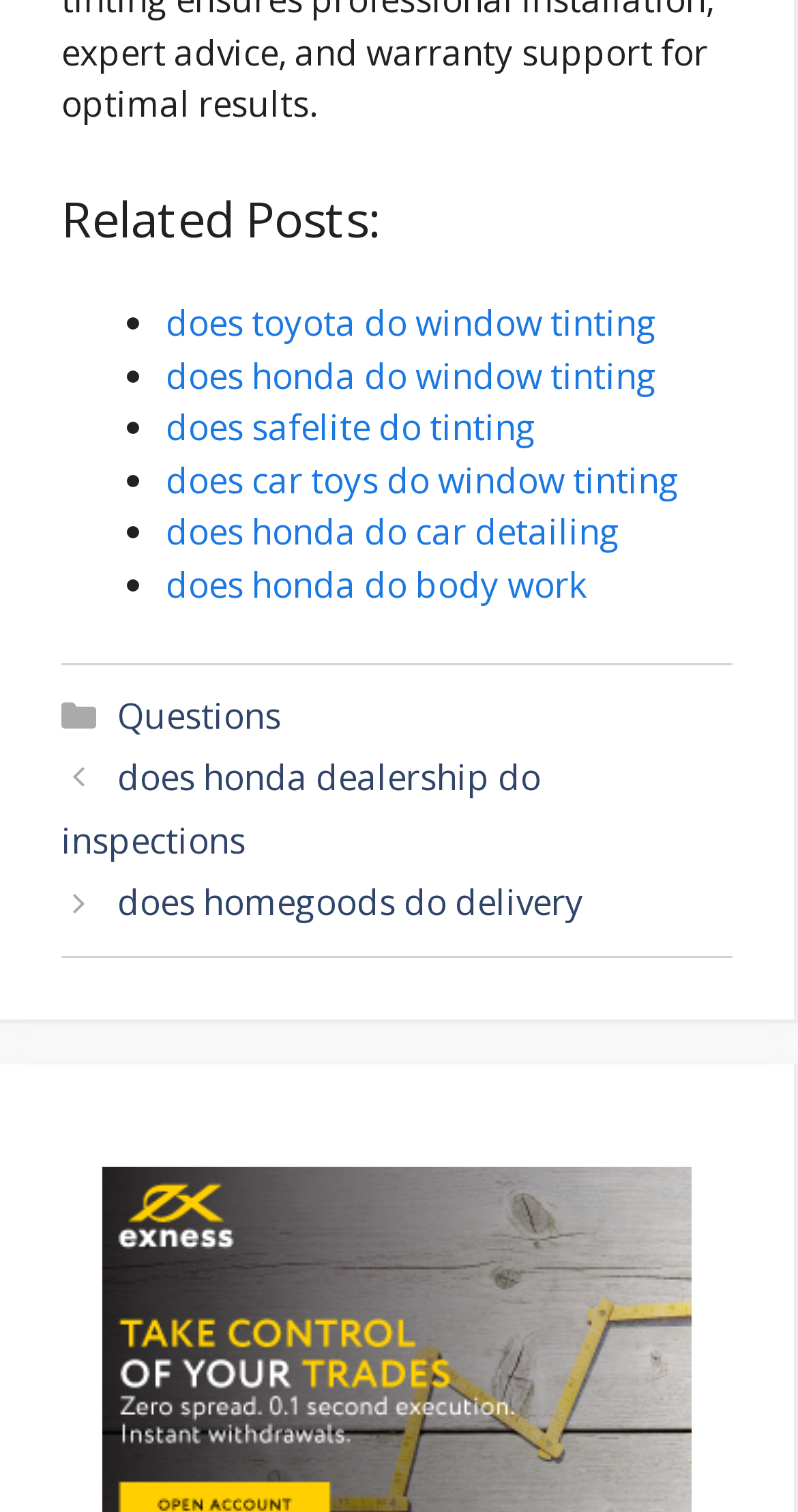Please mark the bounding box coordinates of the area that should be clicked to carry out the instruction: "Click on 'does toyota do window tinting'".

[0.208, 0.198, 0.823, 0.229]